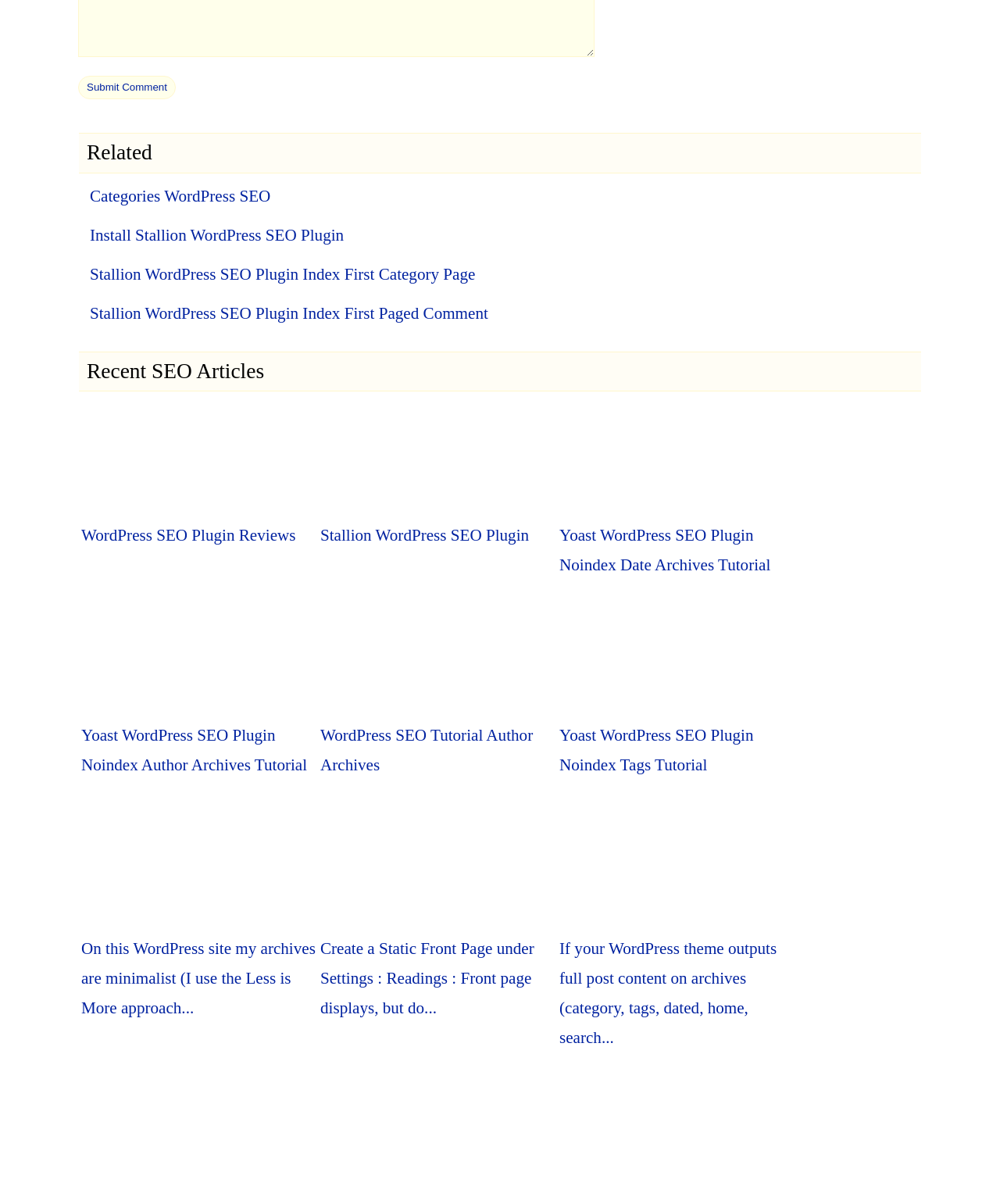Determine the bounding box coordinates of the section to be clicked to follow the instruction: "Submit a comment". The coordinates should be given as four float numbers between 0 and 1, formatted as [left, top, right, bottom].

[0.078, 0.063, 0.176, 0.082]